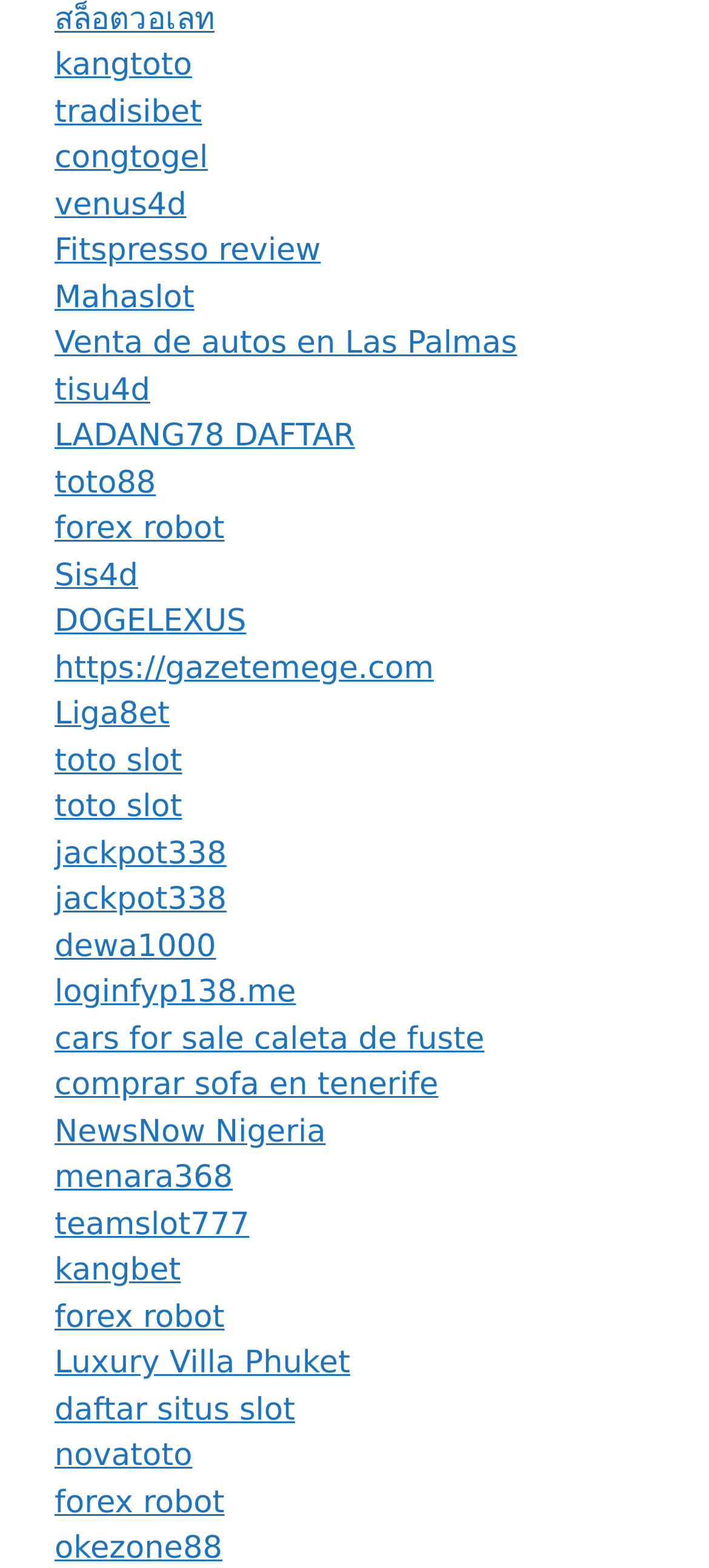What is the text of the link below 'Fitspresso review'? Based on the image, give a response in one word or a short phrase.

Mahaslot